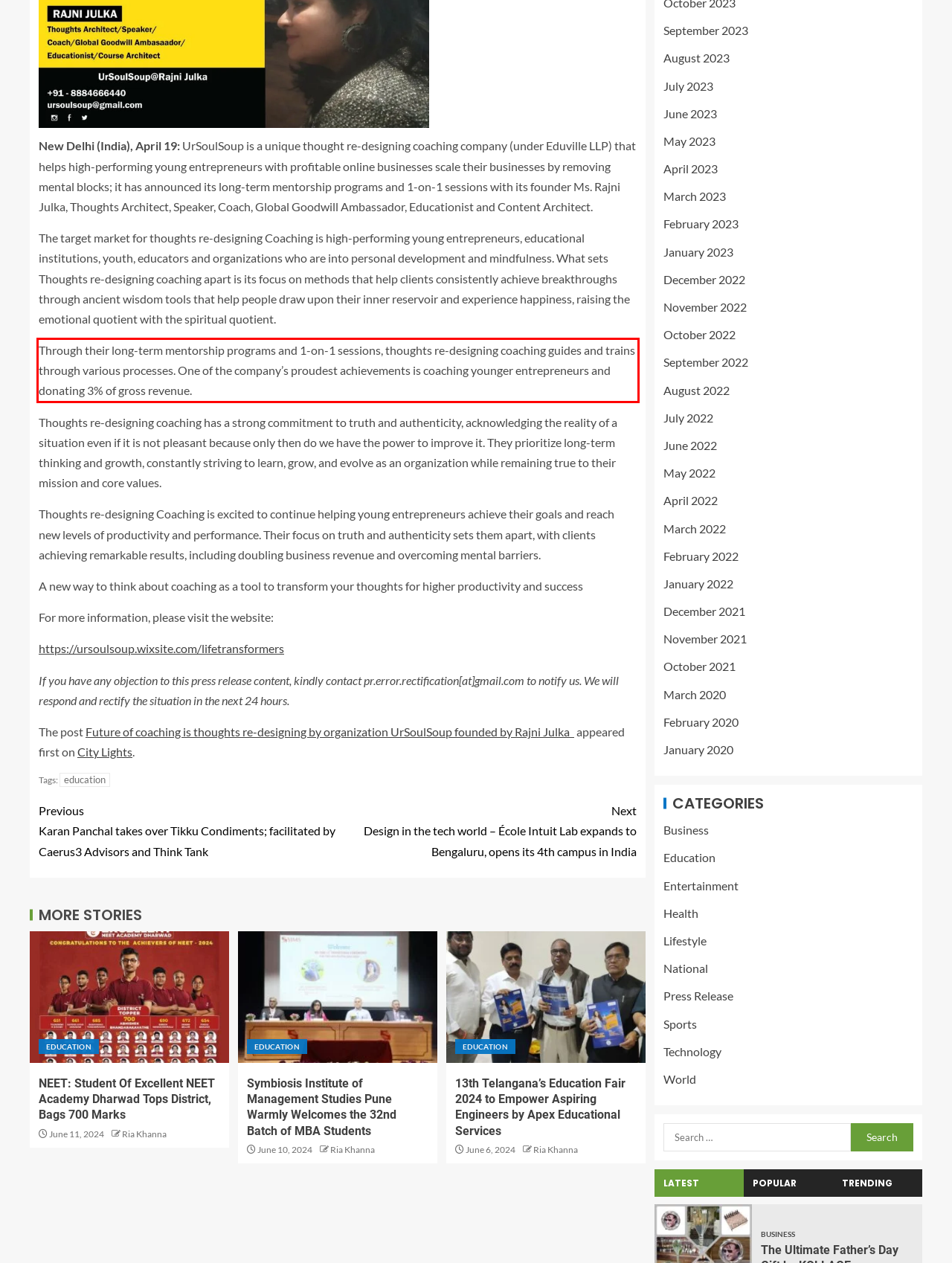Please identify and extract the text from the UI element that is surrounded by a red bounding box in the provided webpage screenshot.

Through their long-term mentorship programs and 1-on-1 sessions, thoughts re-designing coaching guides and trains through various processes. One of the company’s proudest achievements is coaching younger entrepreneurs and donating 3% of gross revenue.